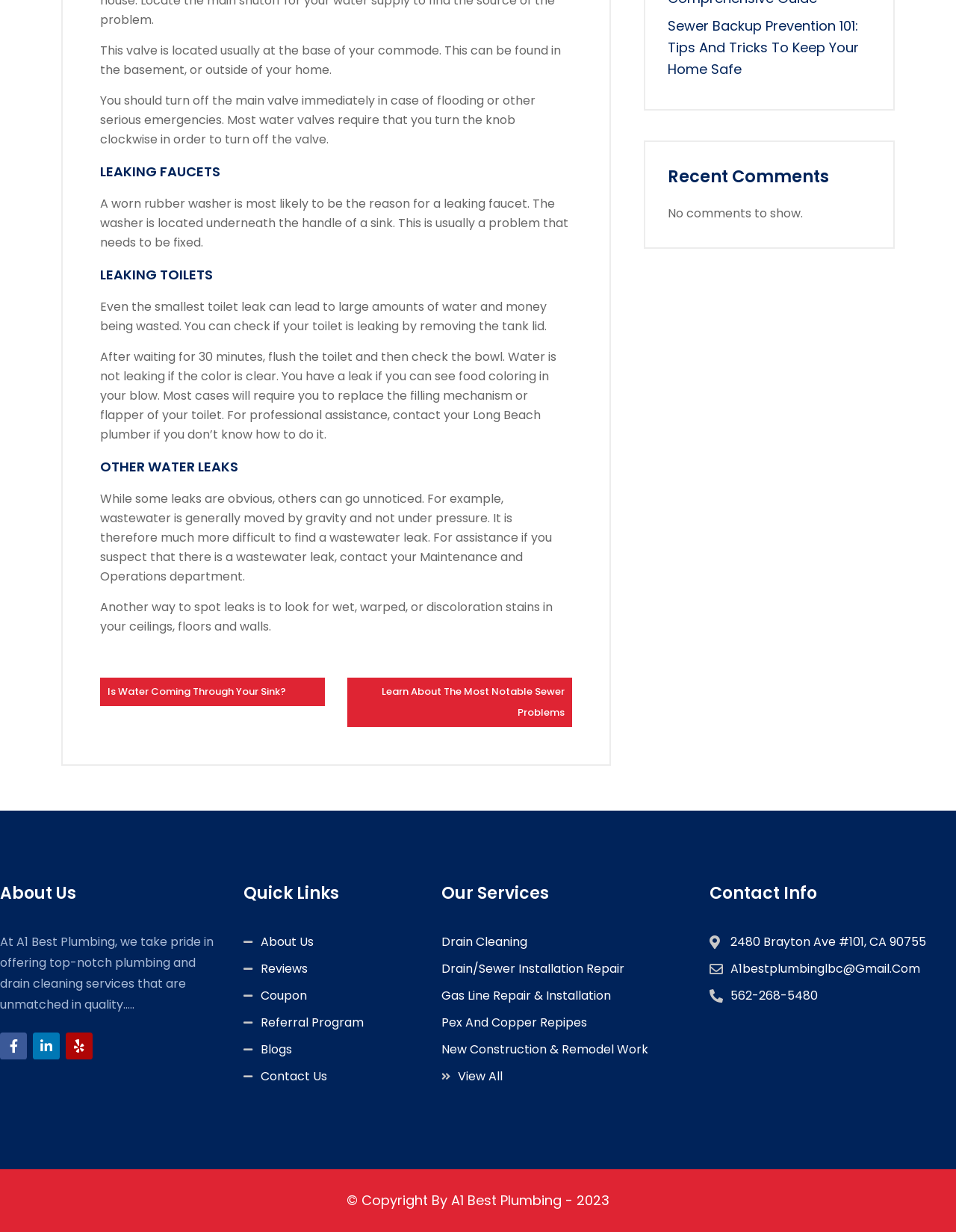Identify the bounding box of the UI element described as follows: "​". Provide the coordinates as four float numbers in the range of 0 to 1 [left, top, right, bottom].

None